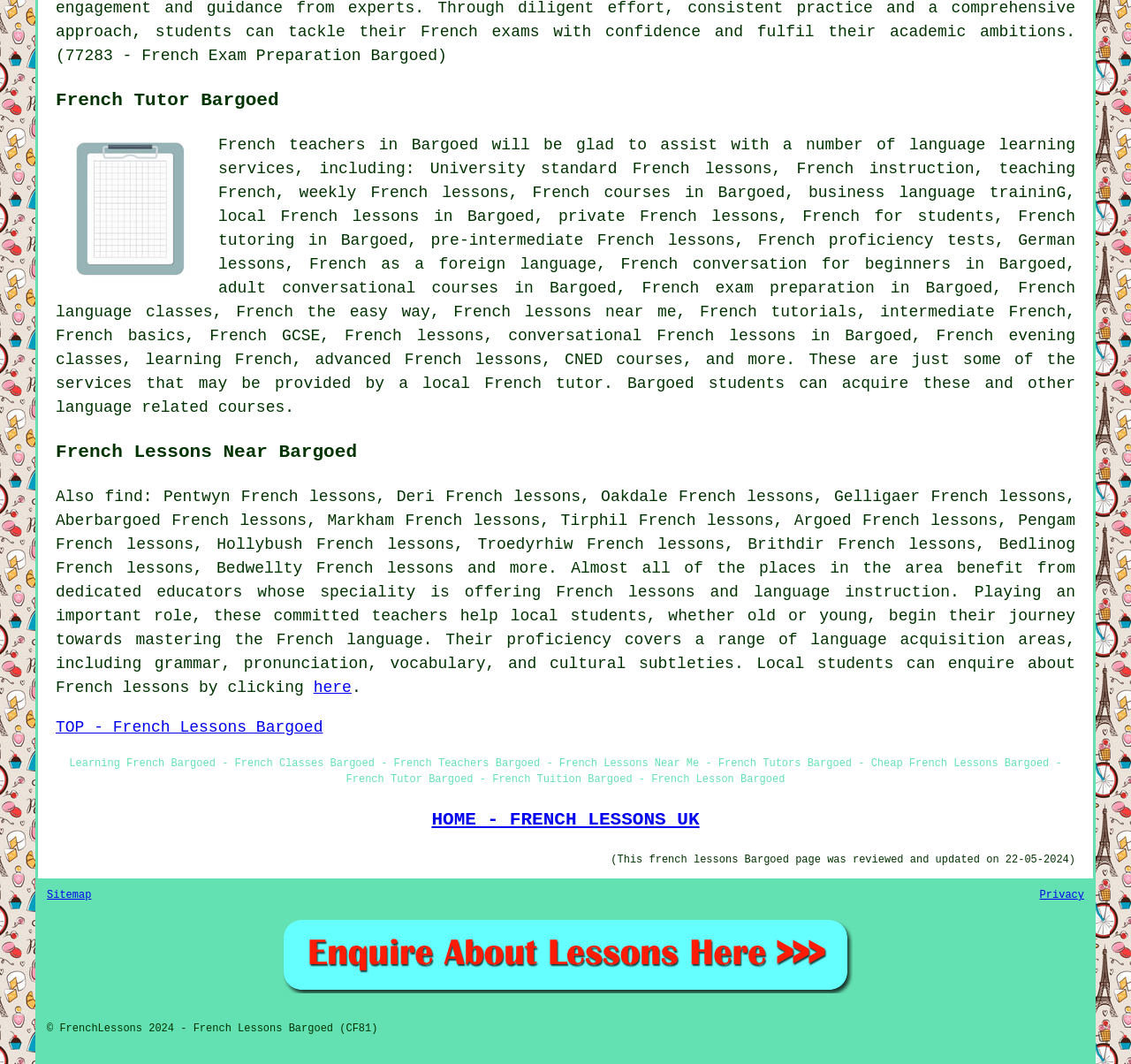Find the bounding box coordinates of the element's region that should be clicked in order to follow the given instruction: "Get in touch with a French tutor in Bargoed". The coordinates should consist of four float numbers between 0 and 1, i.e., [left, top, right, bottom].

[0.428, 0.352, 0.534, 0.369]